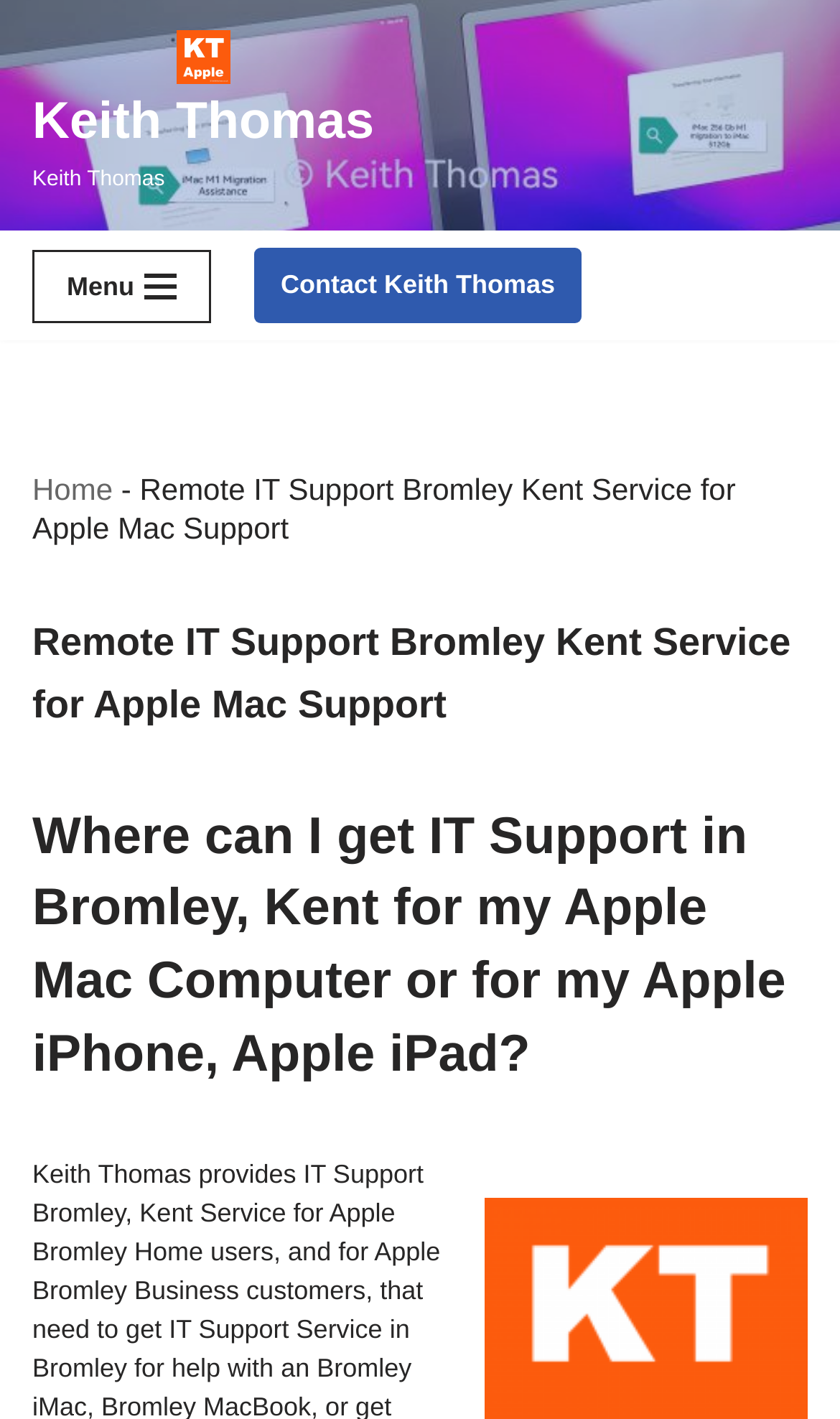Provide the bounding box coordinates for the specified HTML element described in this description: "Home". The coordinates should be four float numbers ranging from 0 to 1, in the format [left, top, right, bottom].

[0.038, 0.333, 0.134, 0.357]